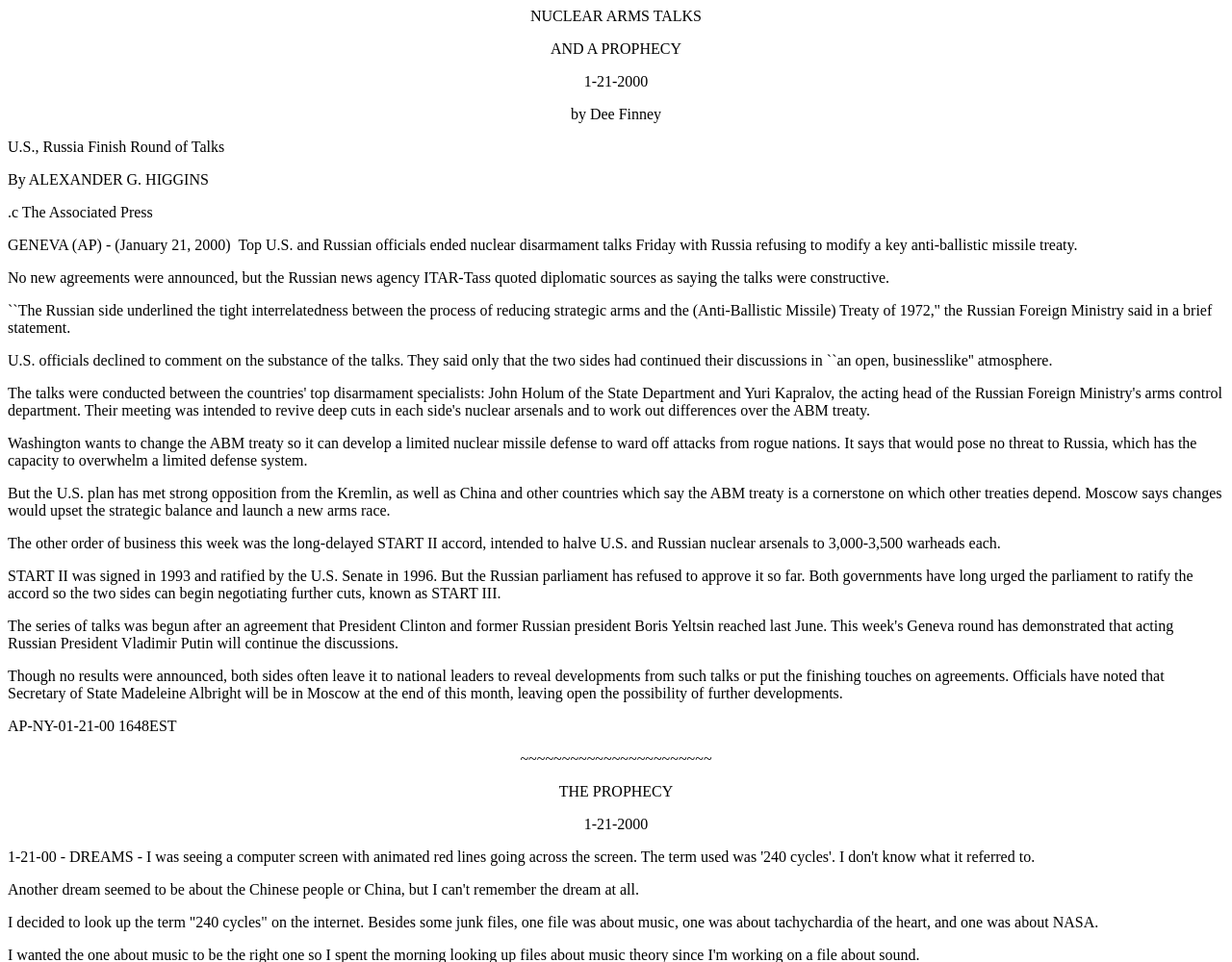Who wrote the article?
Look at the image and respond with a single word or a short phrase.

ALEXANDER G. HIGGINS